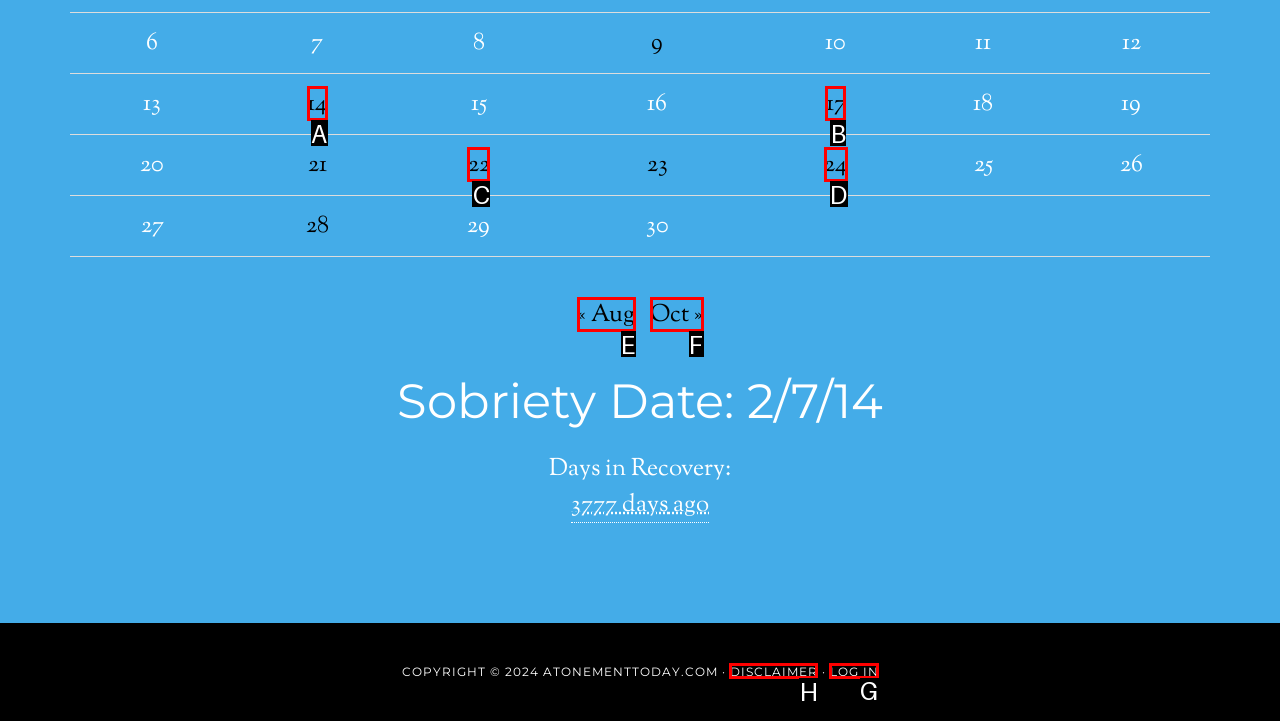Determine which option should be clicked to carry out this task: Log in
State the letter of the correct choice from the provided options.

G